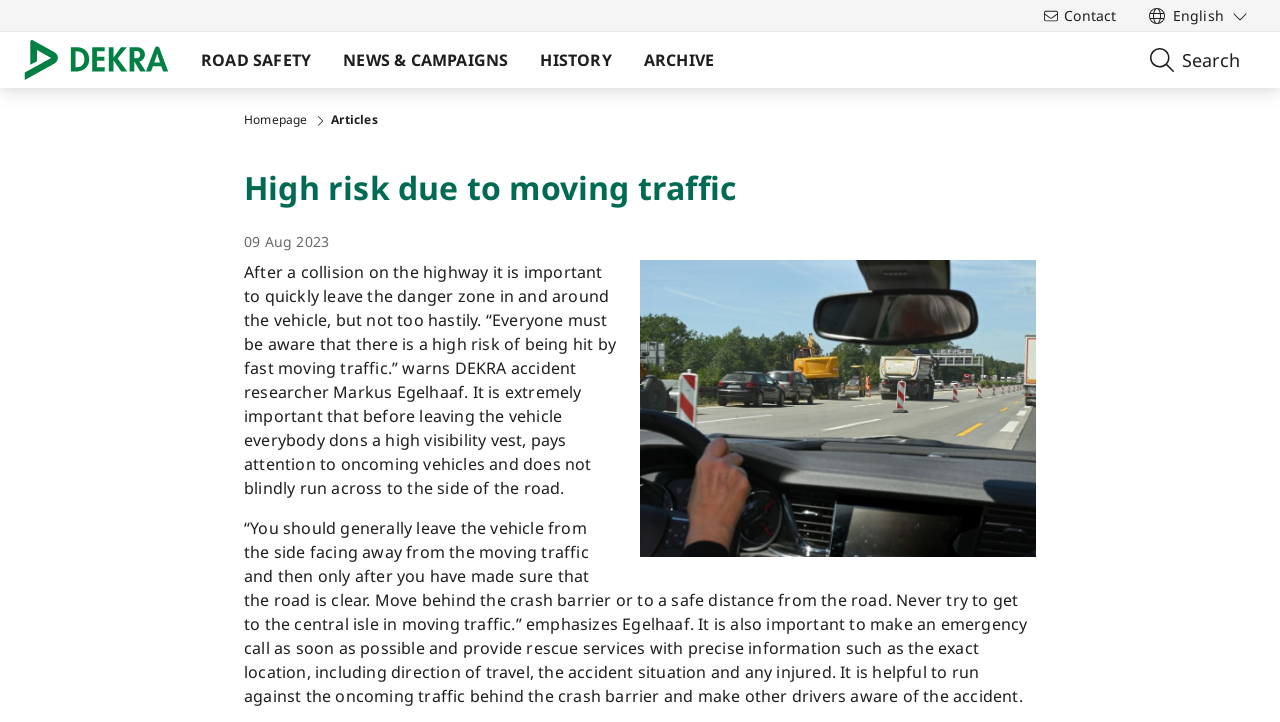What should you wear before leaving the vehicle?
Provide an in-depth and detailed answer to the question.

According to the article, before leaving the vehicle, everybody should don a high visibility vest to ensure safety. This is mentioned as an important precaution to take when leaving the vehicle after a collision on the highway.